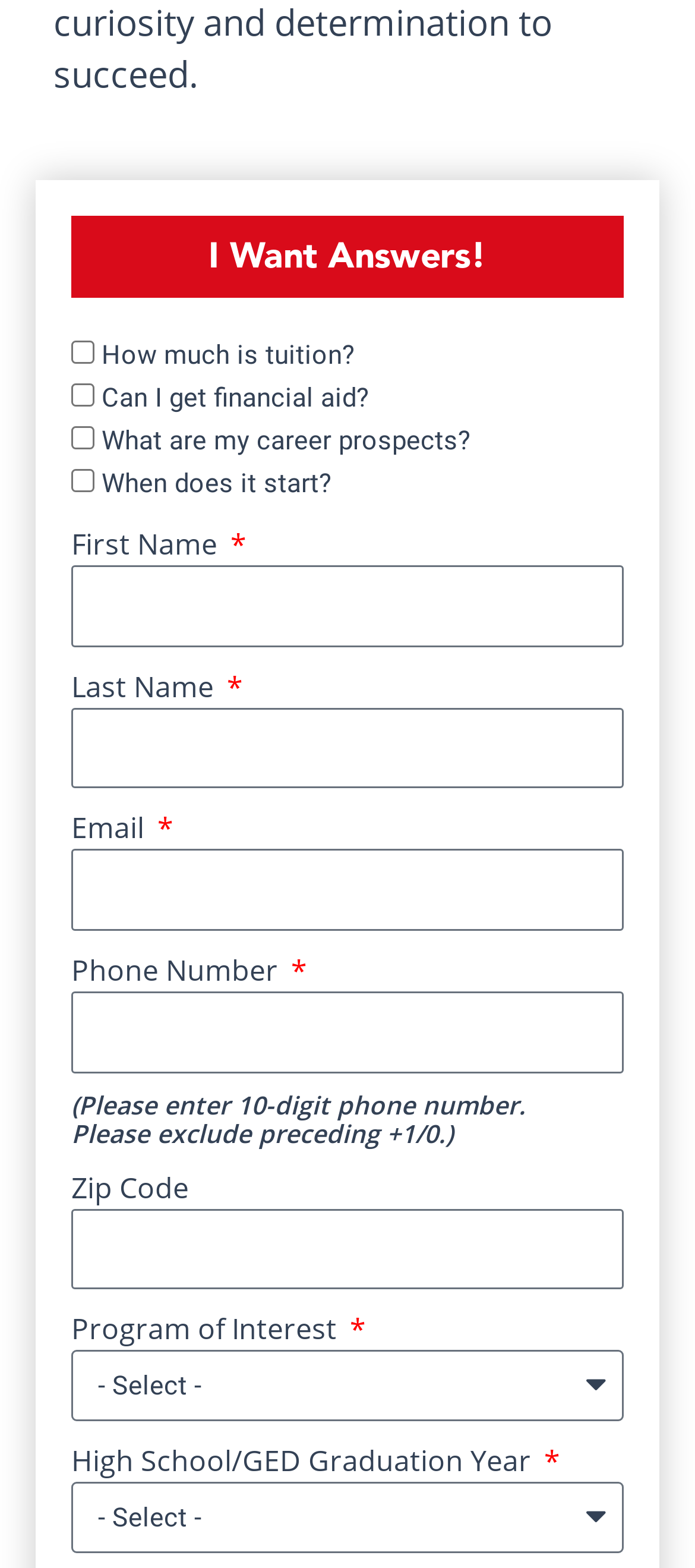How many checkboxes are there?
Using the image provided, answer with just one word or phrase.

4